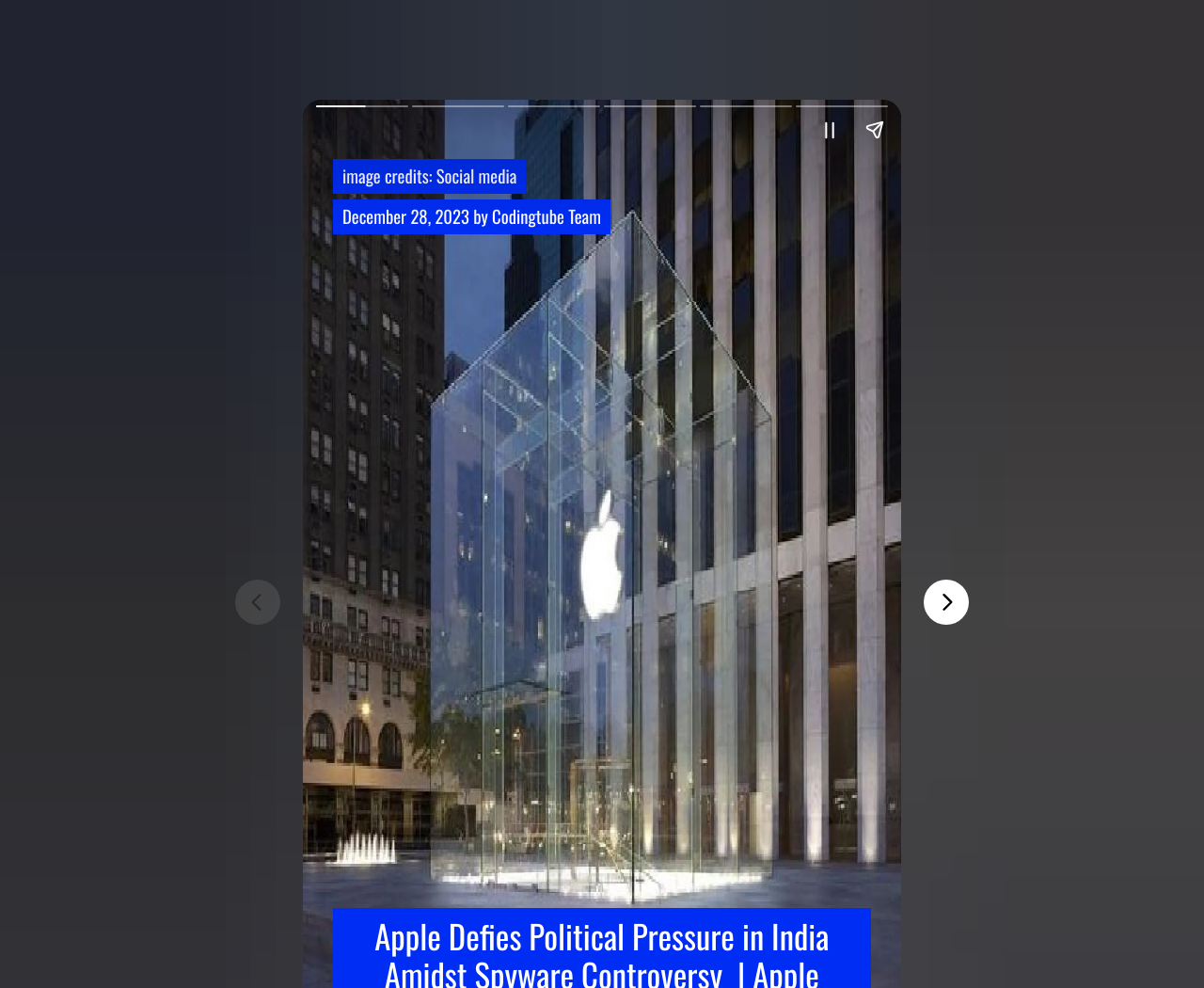What is the source of the image?
Please use the image to provide a one-word or short phrase answer.

Social media